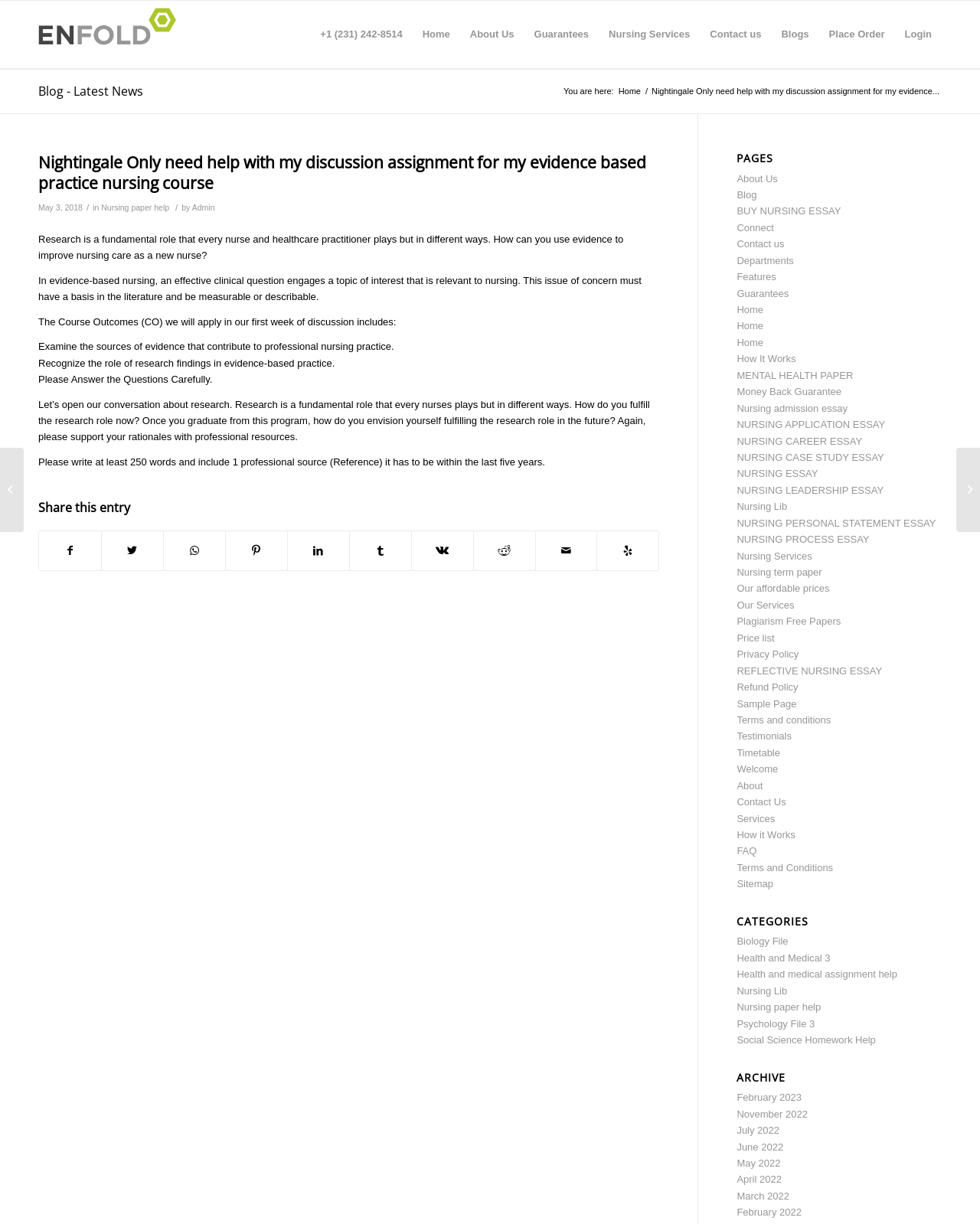Determine the bounding box coordinates for the area that needs to be clicked to fulfill this task: "Go to 'Focus on the Family Canada Store'". The coordinates must be given as four float numbers between 0 and 1, i.e., [left, top, right, bottom].

None